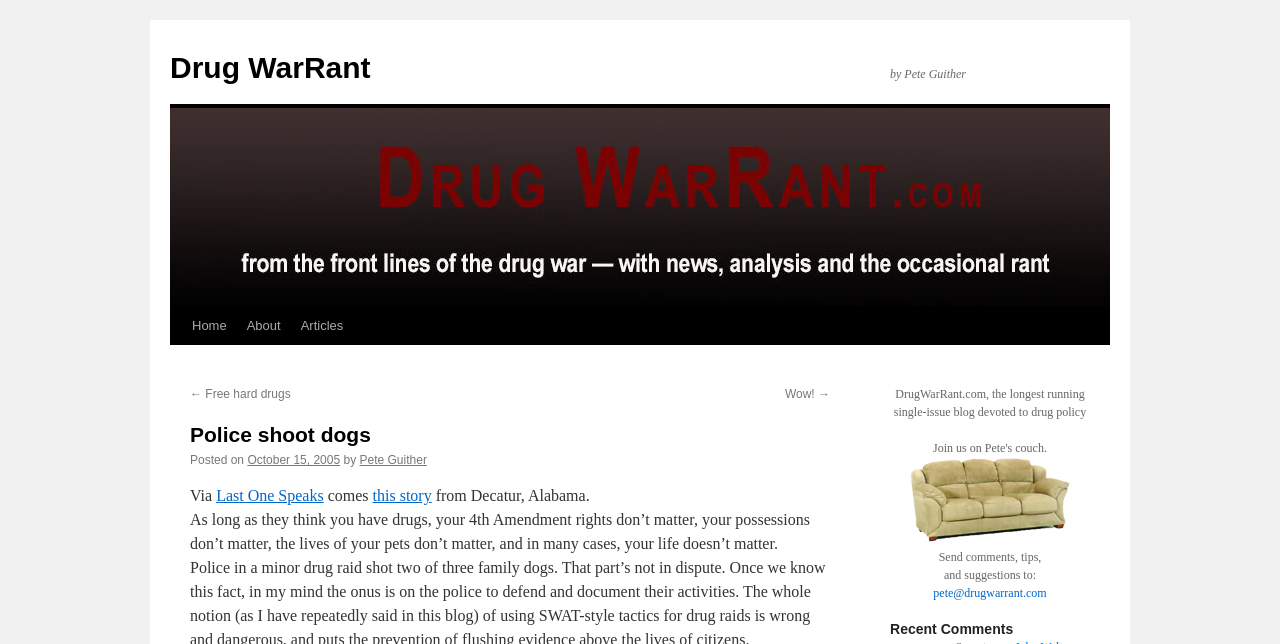Identify the main heading from the webpage and provide its text content.

Police shoot dogs